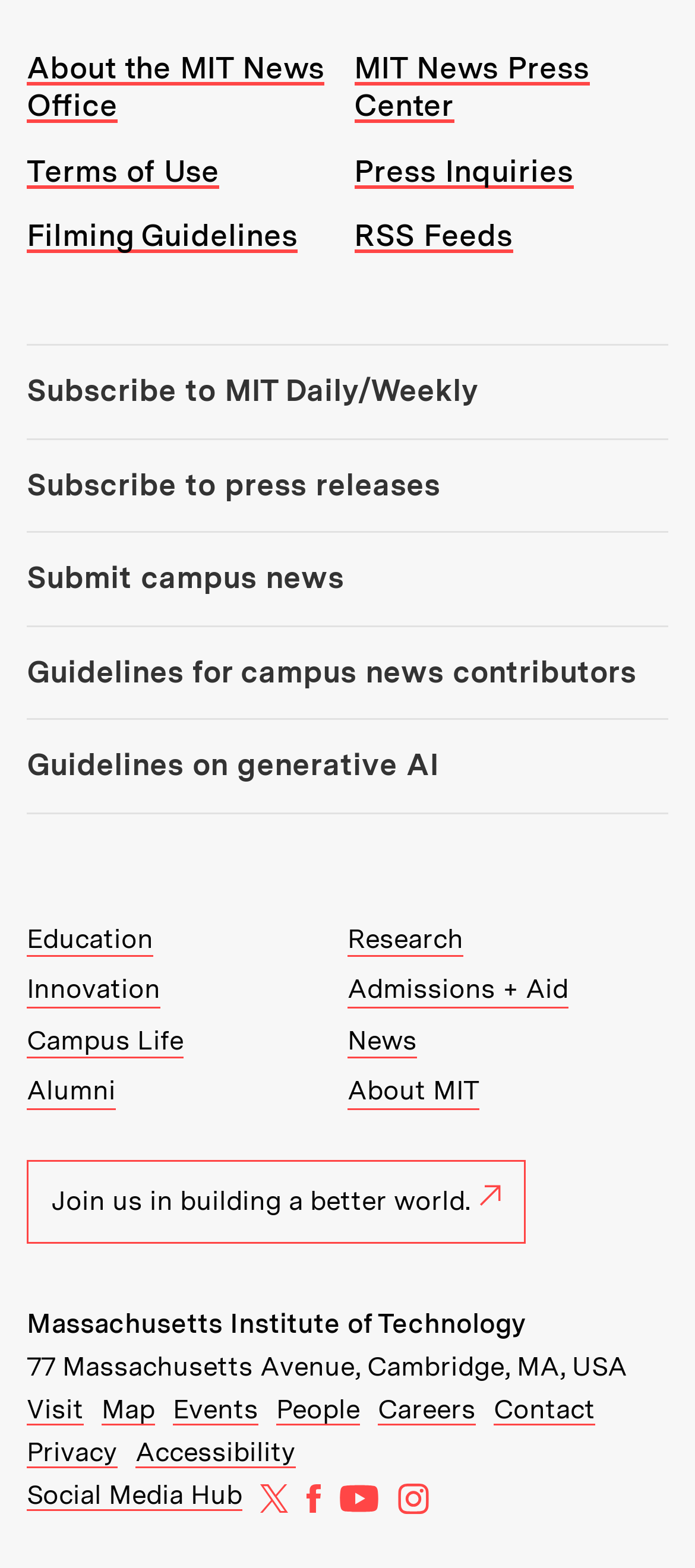Use a single word or phrase to answer the question: 
What is the location of the institution?

Cambridge, MA, USA